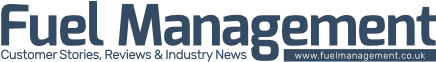Create a detailed narrative that captures the essence of the image.

The image features the header of the "Fuel Management" website, showcasing its title prominently in a bold, modern font. Below the title, the tagline "Customer Stories, Reviews & Industry News" is clearly displayed, indicating the site's focus on providing insights and updates related to fuel management. This header serves as an entry point for readers interested in gaining information and understanding trends in fuel management, highlighting its relevance to various stakeholders in the industry. The design is clean and professional, aligning with the informative nature of the content offered on the site.